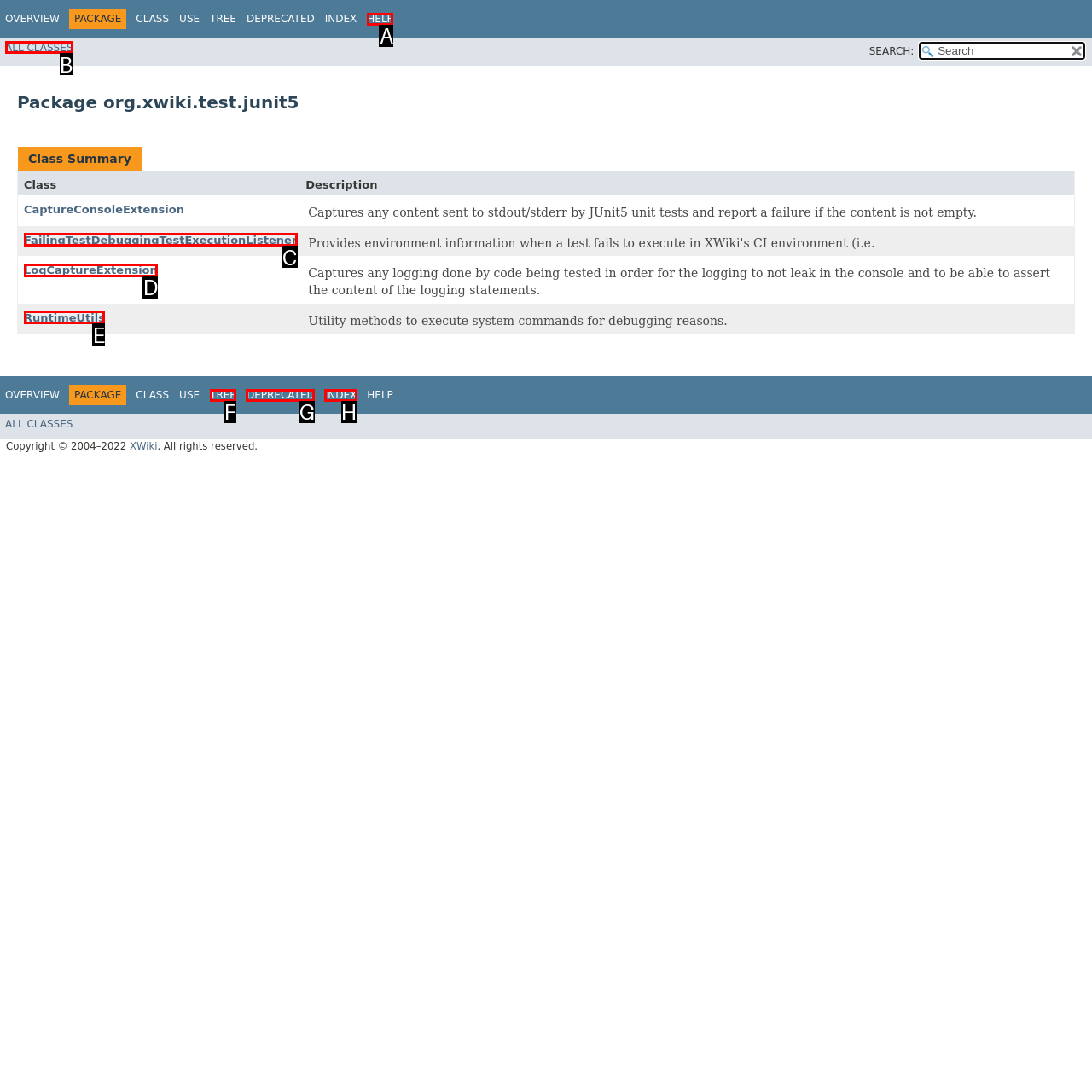What letter corresponds to the UI element described here: All Classes
Reply with the letter from the options provided.

B